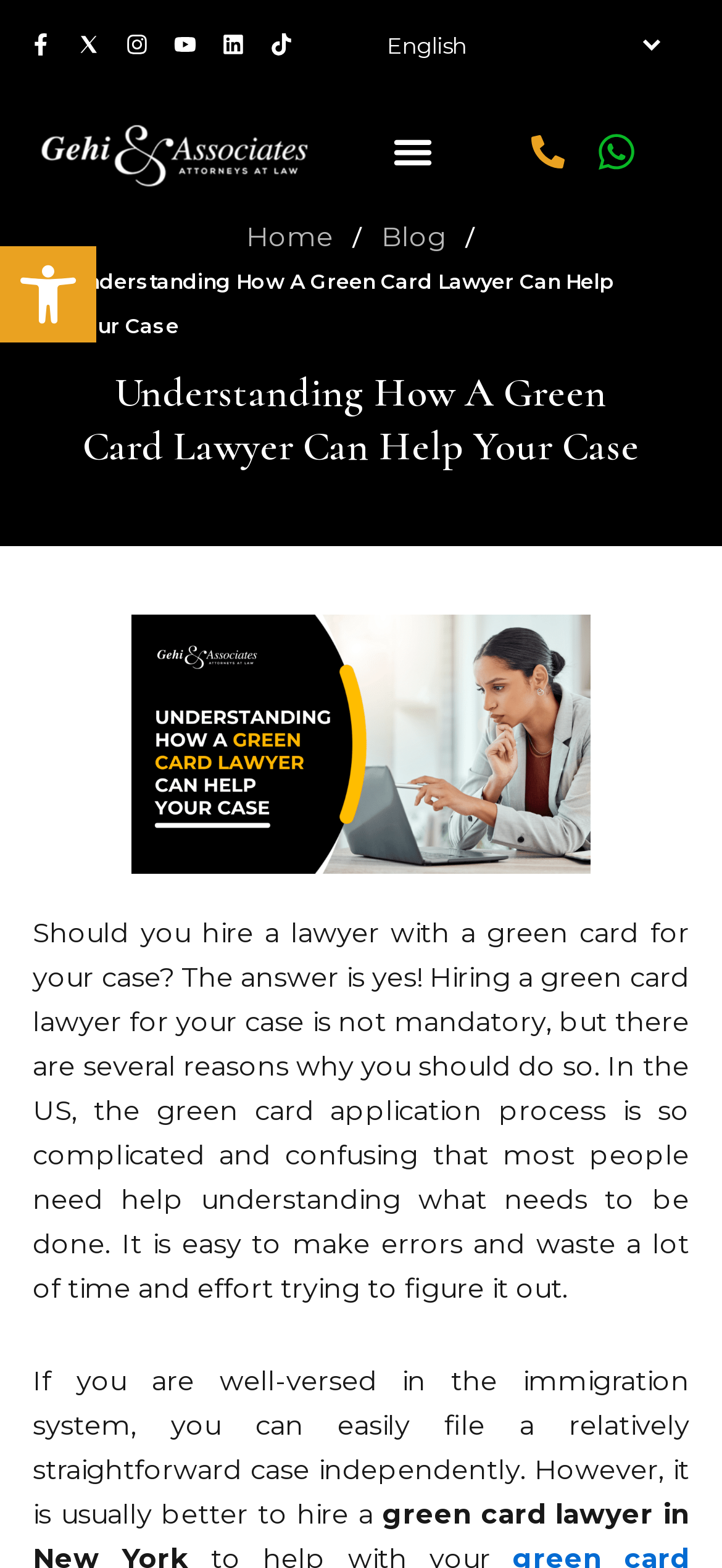Locate the bounding box coordinates of the area you need to click to fulfill this instruction: 'Navigate to the site menu'. The coordinates must be in the form of four float numbers ranging from 0 to 1: [left, top, right, bottom].

None